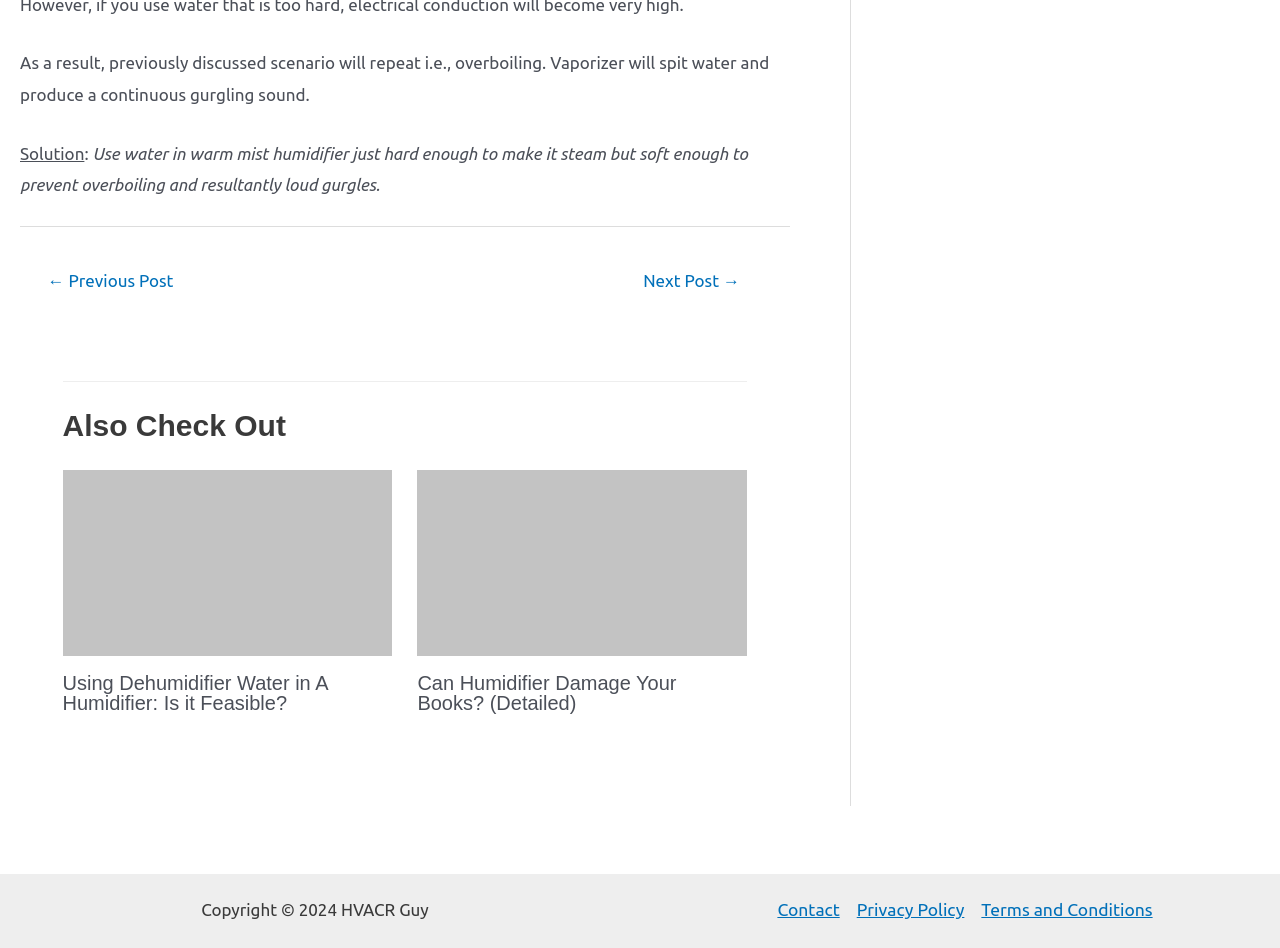What is the copyright year of the website?
Based on the screenshot, provide a one-word or short-phrase response.

2024